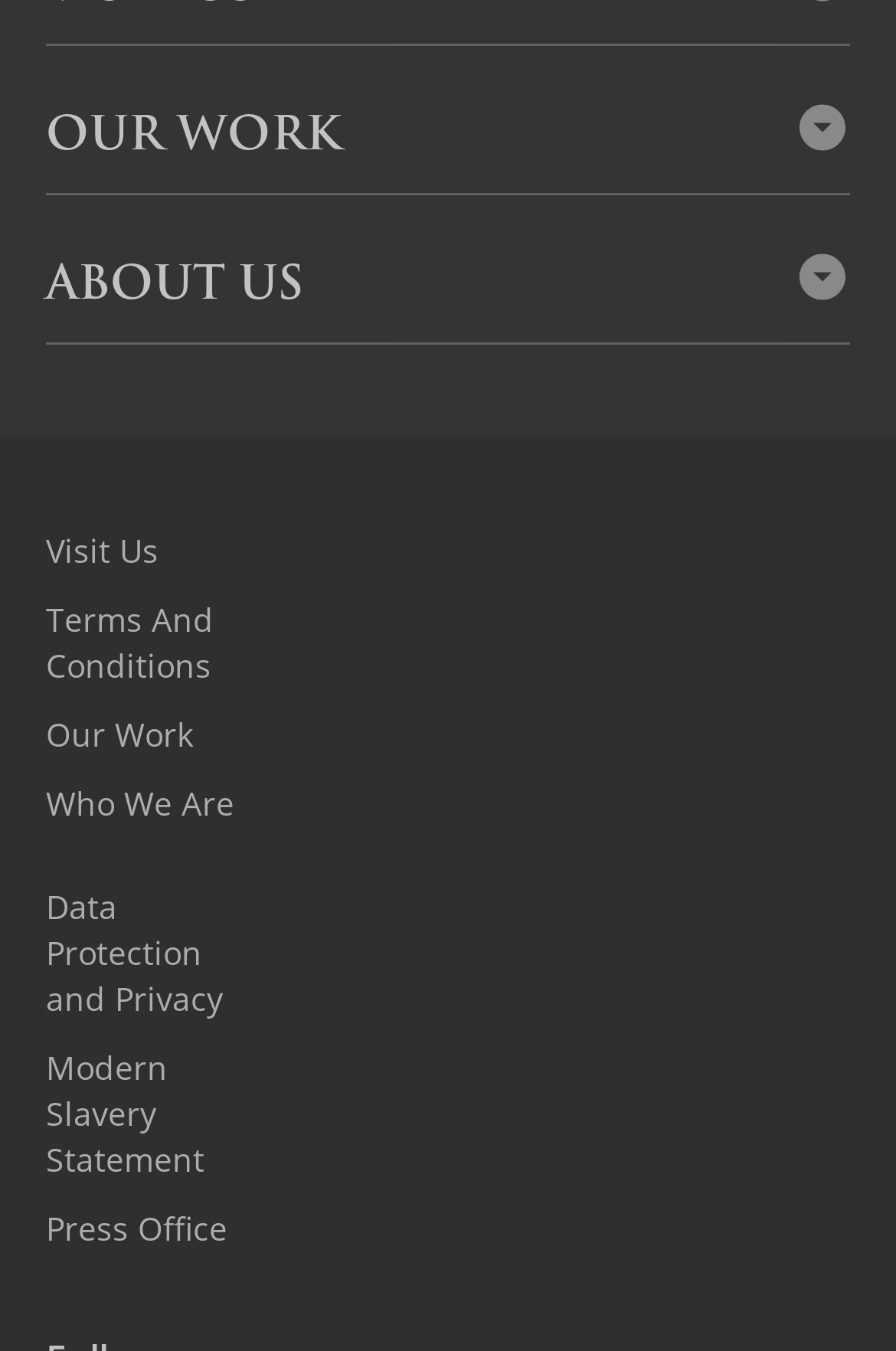How many sections are there on the webpage?
Based on the image, give a one-word or short phrase answer.

3